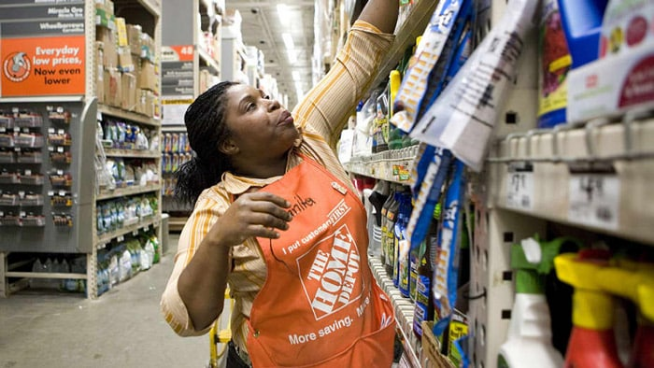Provide an in-depth description of the image.

In the image, a woman wearing an orange Home Depot apron is seen actively stocking shelves in a store aisle. She reaches up with her left hand, carefully organizing various items on the shelf above her. The background is filled with a variety of retail products, showcasing a well-stocked store. The woman’s focused expression reflects her commitment to providing excellent service, indicative of her role as a plumbing associate. Home Depot is known for its knowledgeable staff, and this image encapsulates their dedication to assisting customers with plumbing-related products.